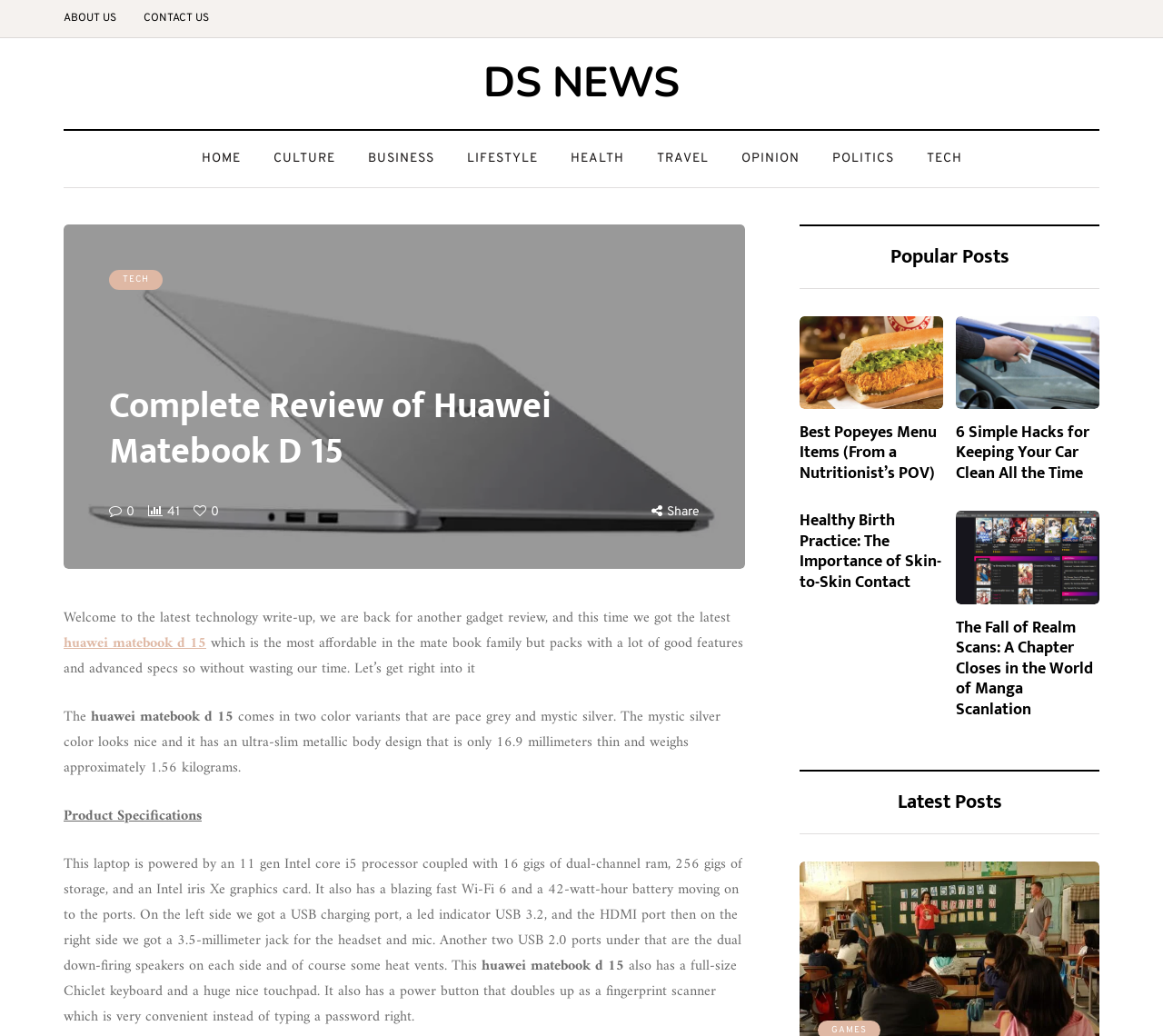Determine the bounding box coordinates of the area to click in order to meet this instruction: "Check the product specifications".

[0.055, 0.775, 0.173, 0.8]